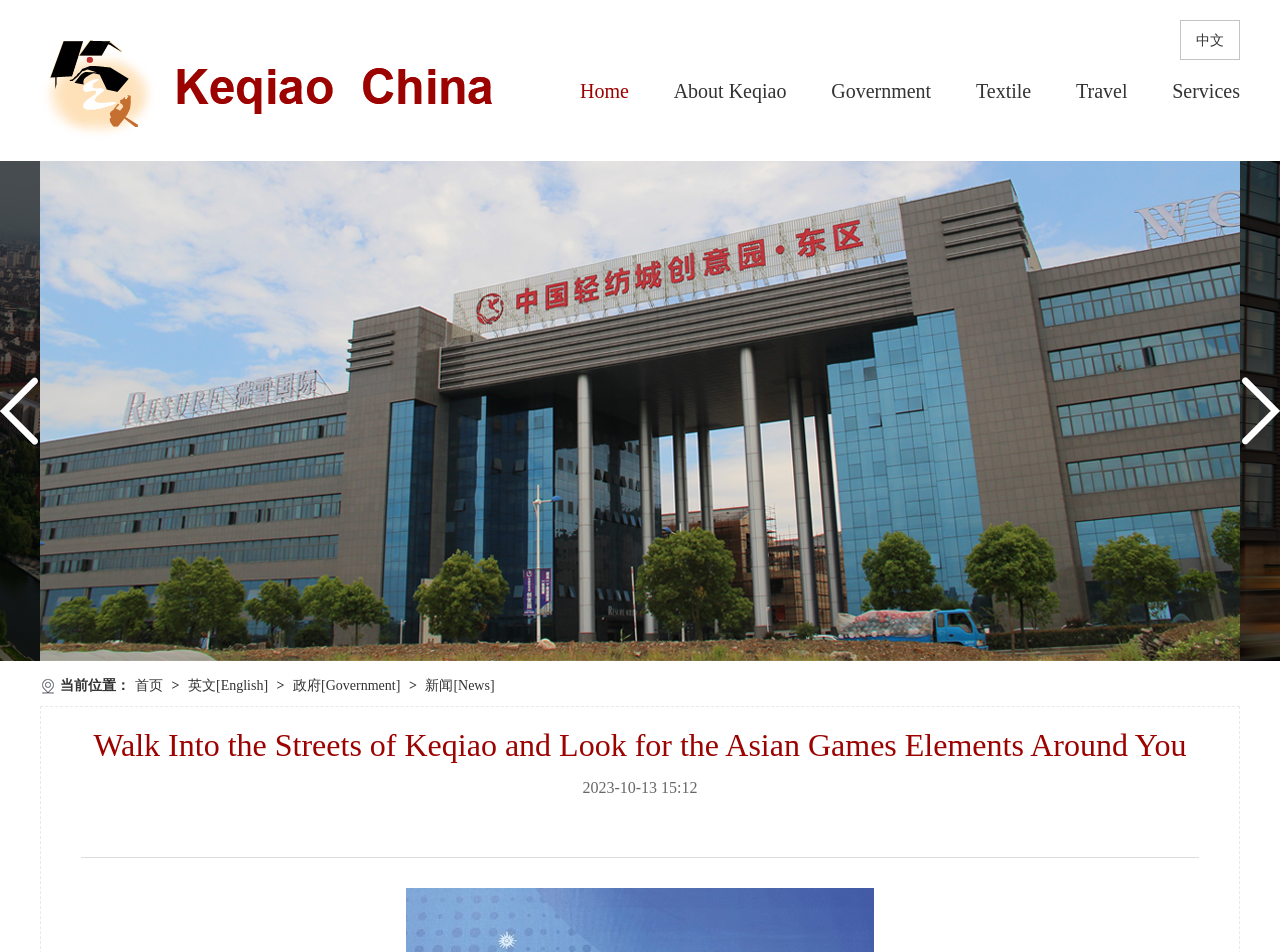Please answer the following question using a single word or phrase: 
What is the date and time of the last update?

2023-10-13 15:12